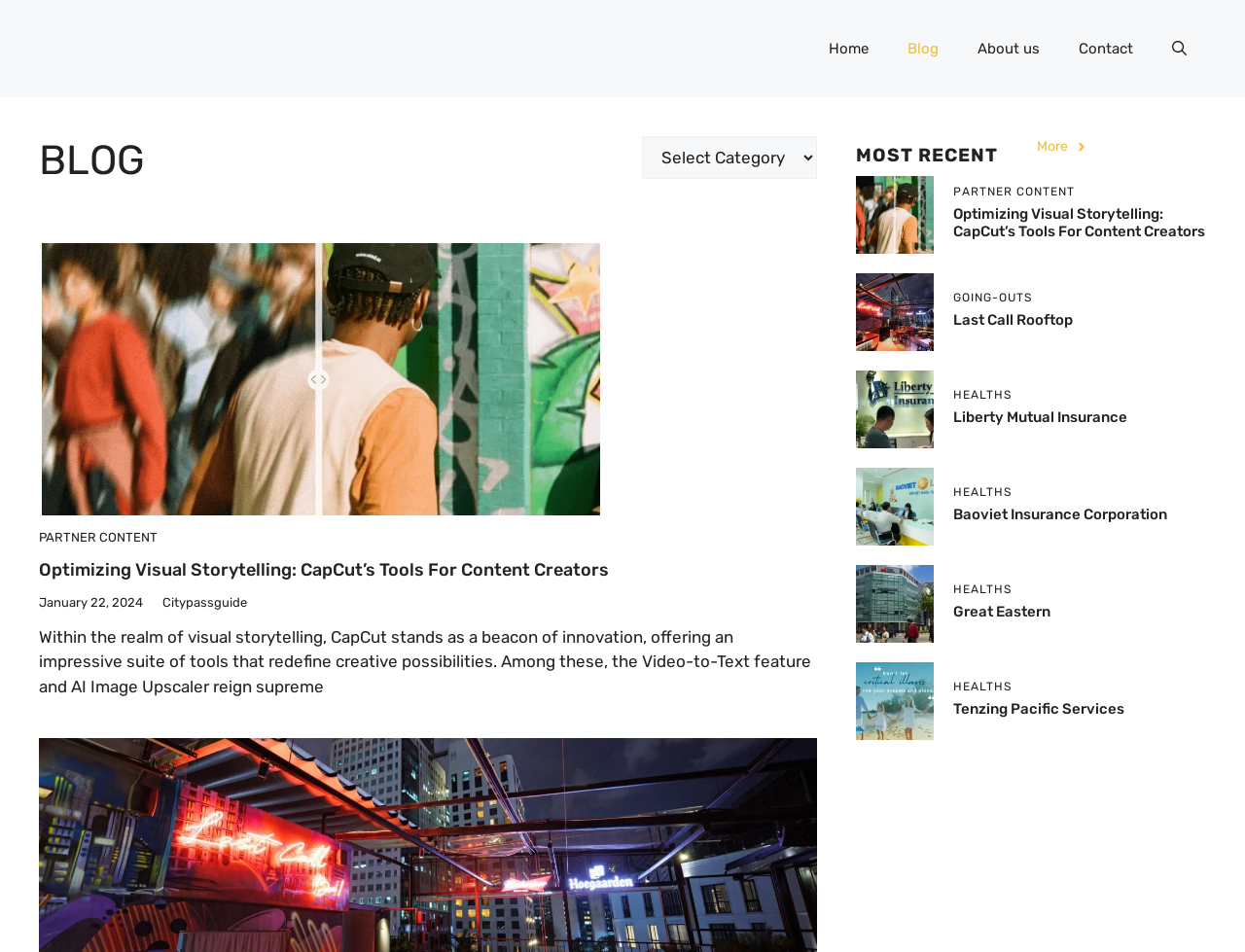For the element described, predict the bounding box coordinates as (top-left x, top-left y, bottom-right x, bottom-right y). All values should be between 0 and 1. Element description: alt="capture the beauty of vietnam"

[0.031, 0.387, 0.482, 0.407]